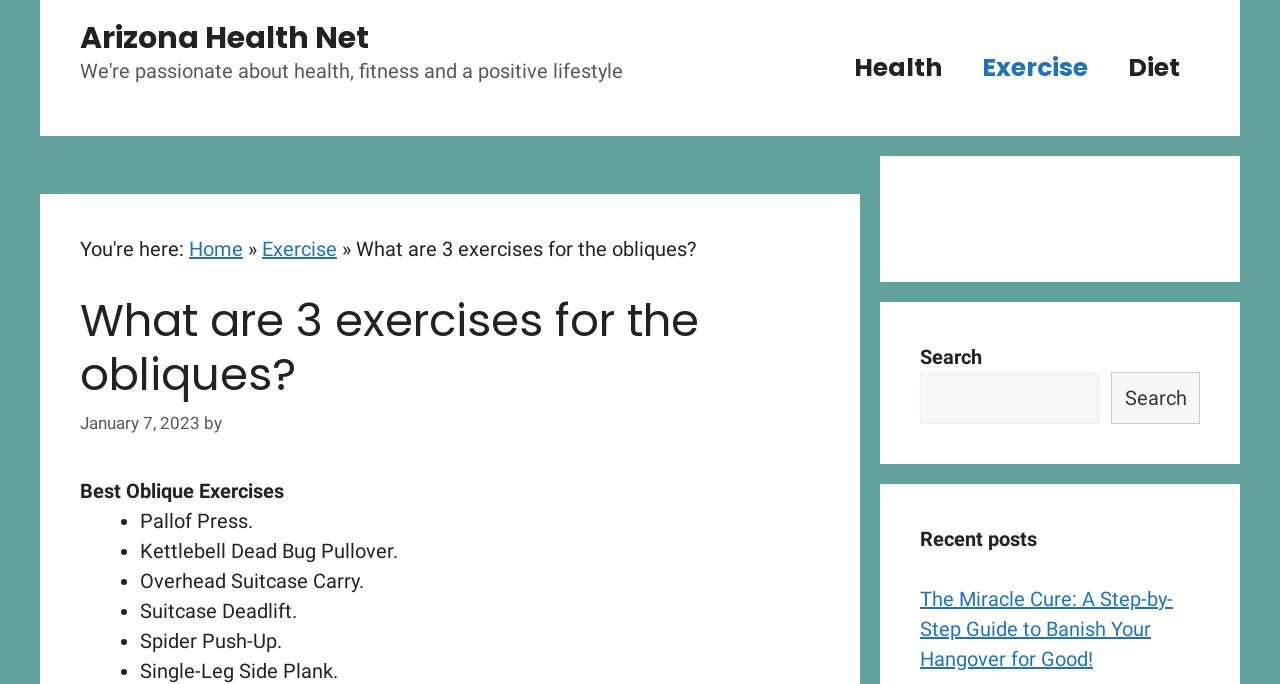How many oblique exercises are listed?
Give a one-word or short phrase answer based on the image.

6